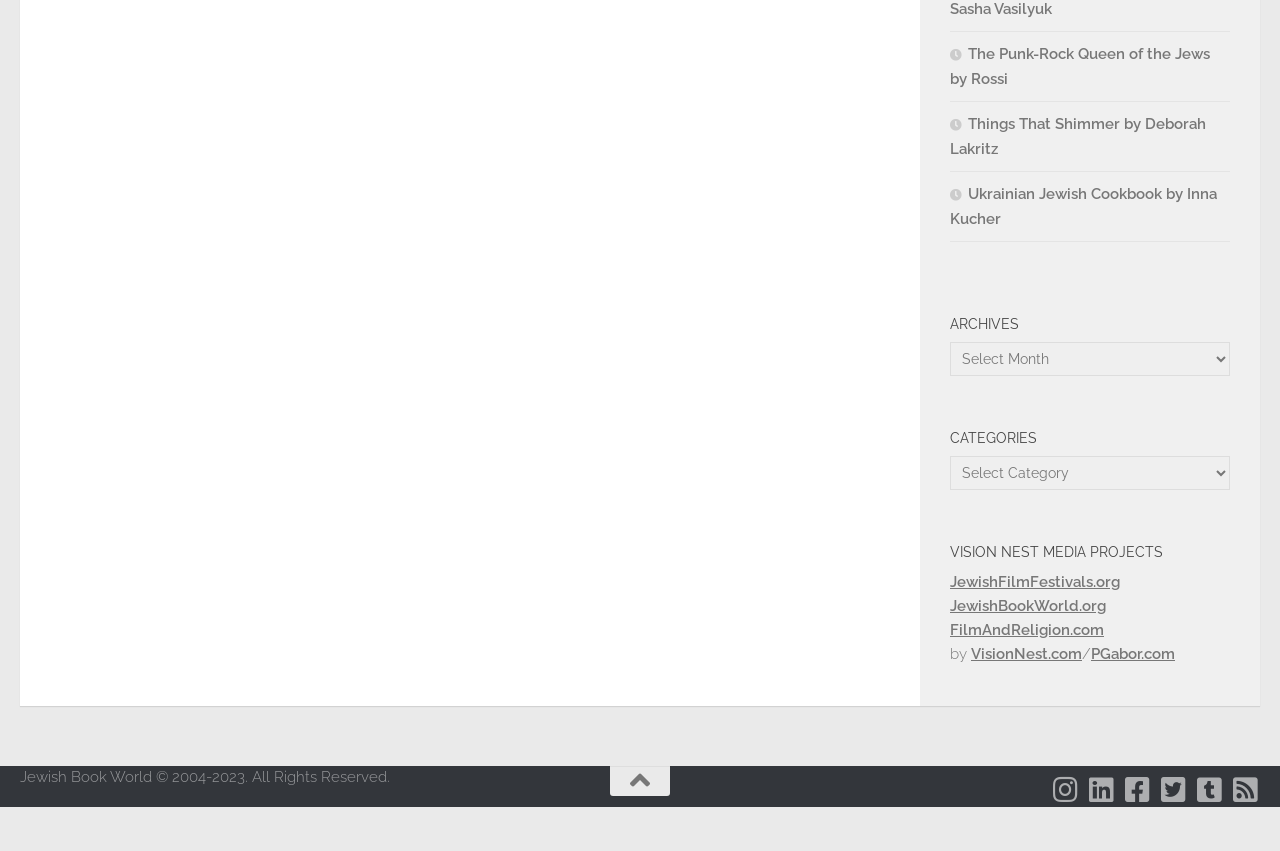How many social media platforms are listed to follow?
Look at the screenshot and respond with a single word or phrase.

6